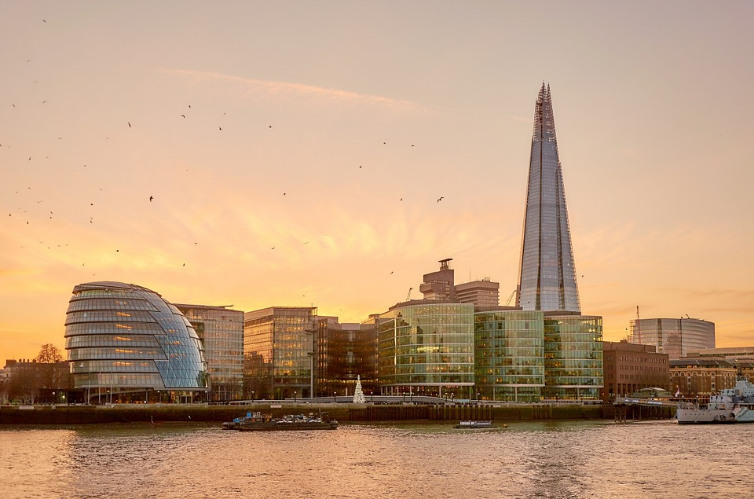What is the unique feature of City Hall's design?
Using the picture, provide a one-word or short phrase answer.

Glass structure